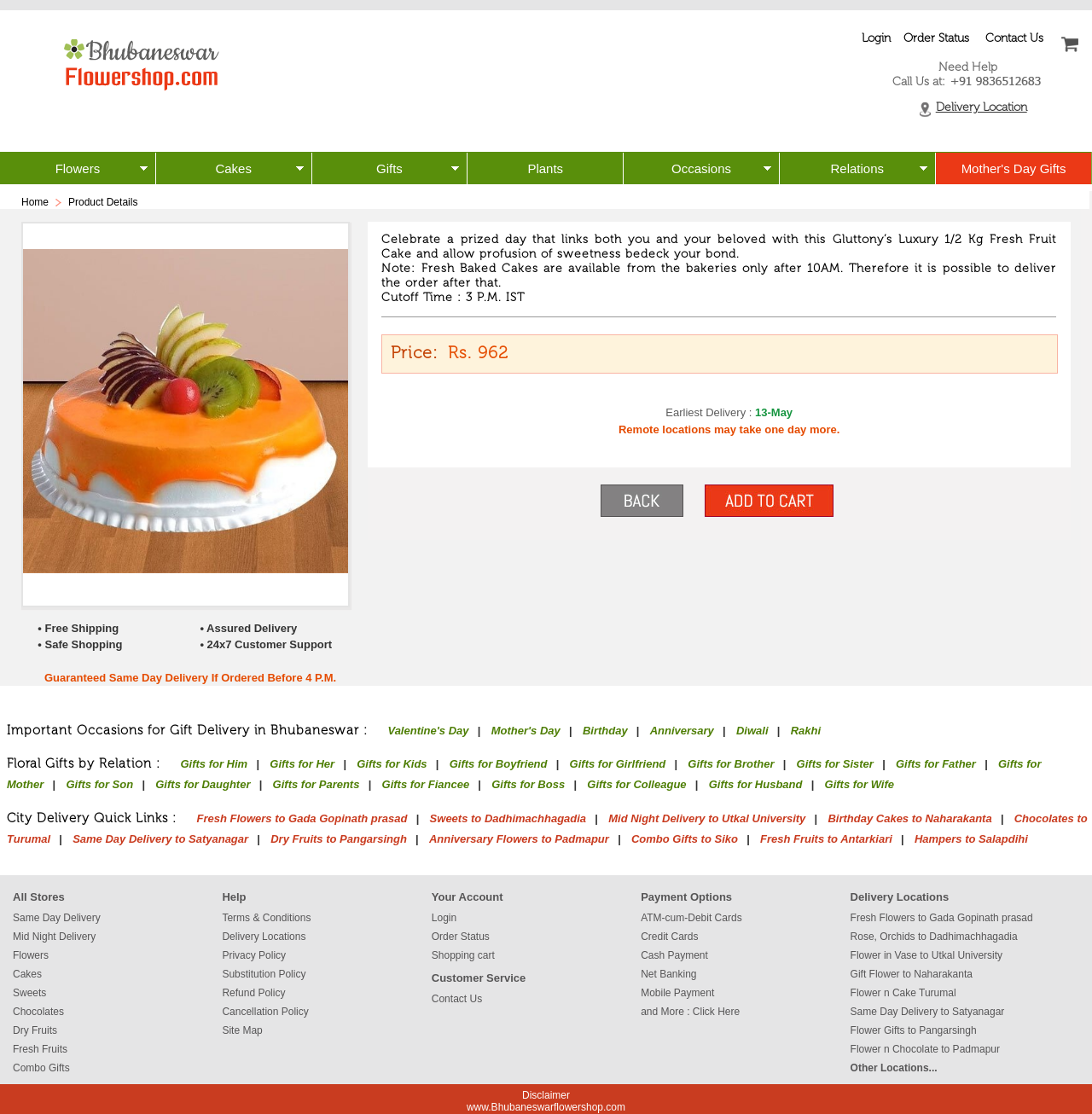Find the bounding box coordinates of the clickable area that will achieve the following instruction: "Contact 'Us'".

[0.899, 0.02, 0.963, 0.048]